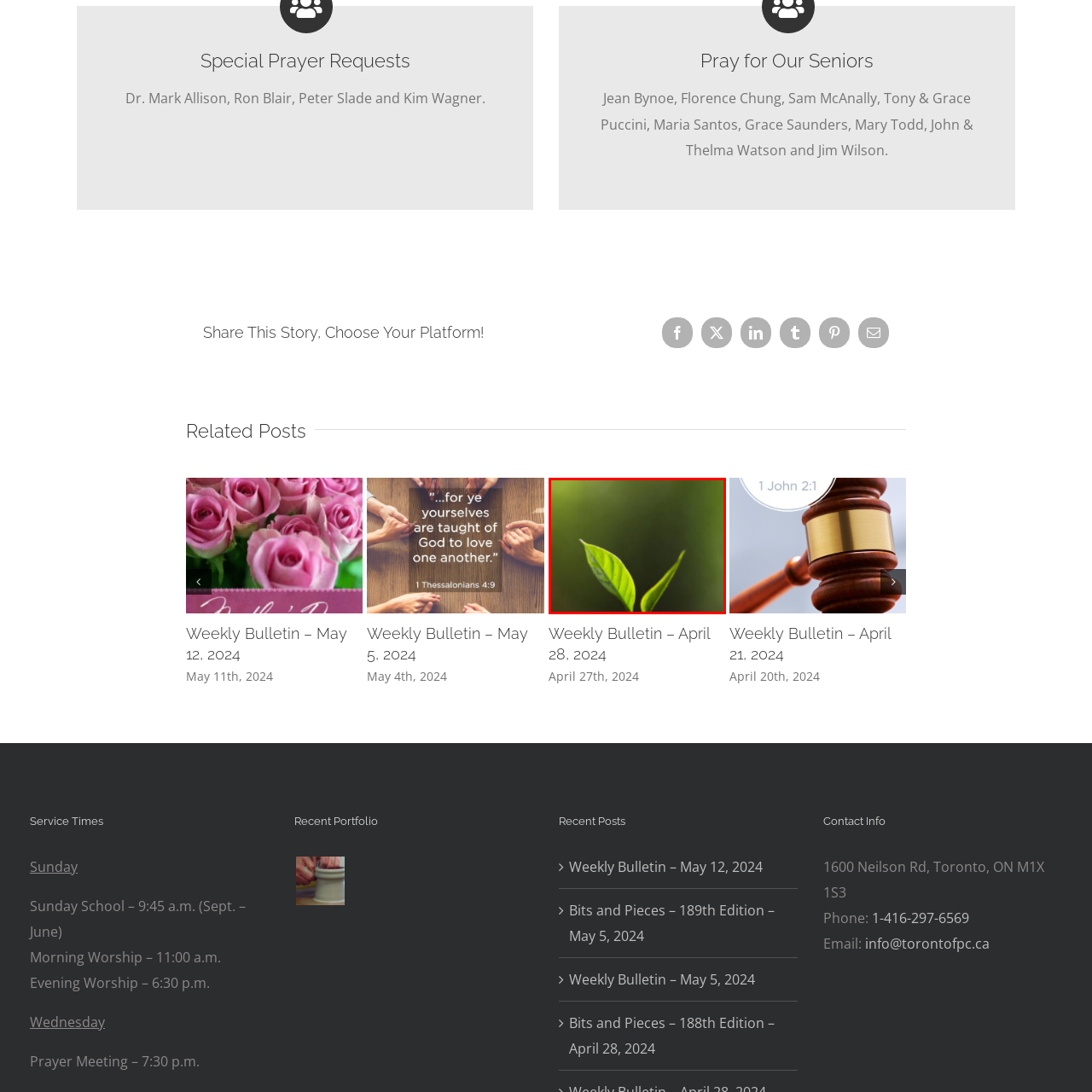Construct a detailed caption for the image enclosed in the red box.

The image features a close-up of a young plant with two vibrant green leaves emerging against a softly blurred green background. The delicate structure of the leaves showcases their smooth texture and subtle veins, symbolizing new growth and vitality. This image evokes a sense of renewal and freshness, perfectly aligning with themes of nature, growth, and rejuvenation often found in community discussions and spiritual reflections. It could serve as a visual representation for topics like environmental stewardship or personal growth narratives.